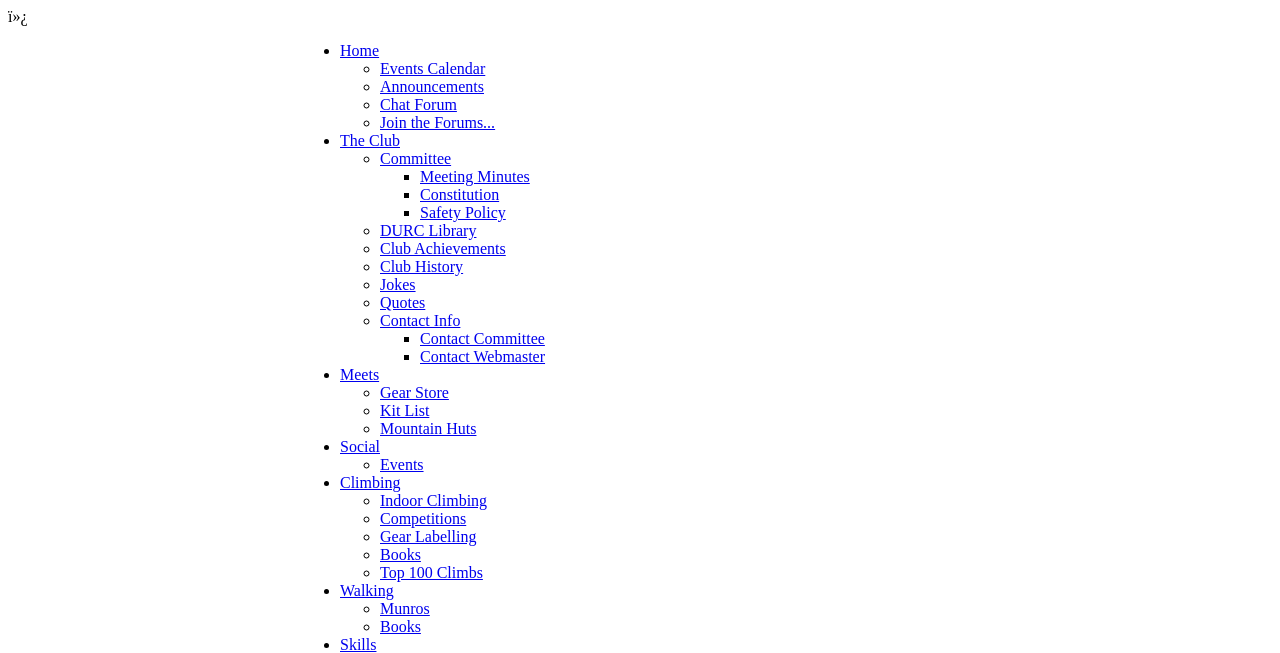Refer to the image and provide an in-depth answer to the question:
What is the purpose of the 'Gear Store' link?

The 'Gear Store' link is located under the 'Meets' section, suggesting that it is related to the club's outdoor activities. Therefore, the purpose of this link is to access the gear store, possibly to purchase or rent equipment.